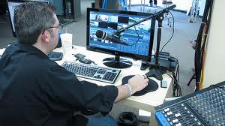What is on the desk in front of the man?
Look at the screenshot and respond with one word or a short phrase.

A cup